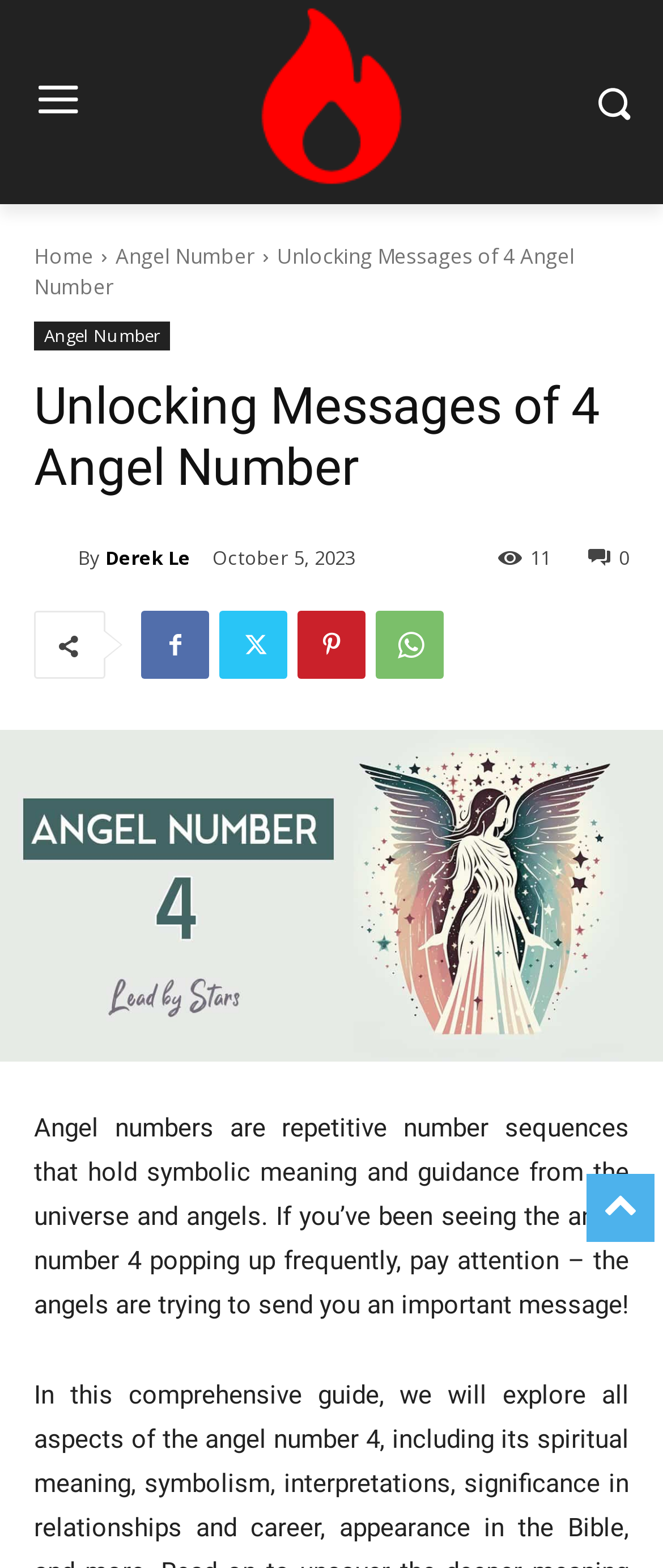Please identify the bounding box coordinates of the element on the webpage that should be clicked to follow this instruction: "Share the article on social media". The bounding box coordinates should be given as four float numbers between 0 and 1, formatted as [left, top, right, bottom].

[0.887, 0.346, 0.949, 0.362]